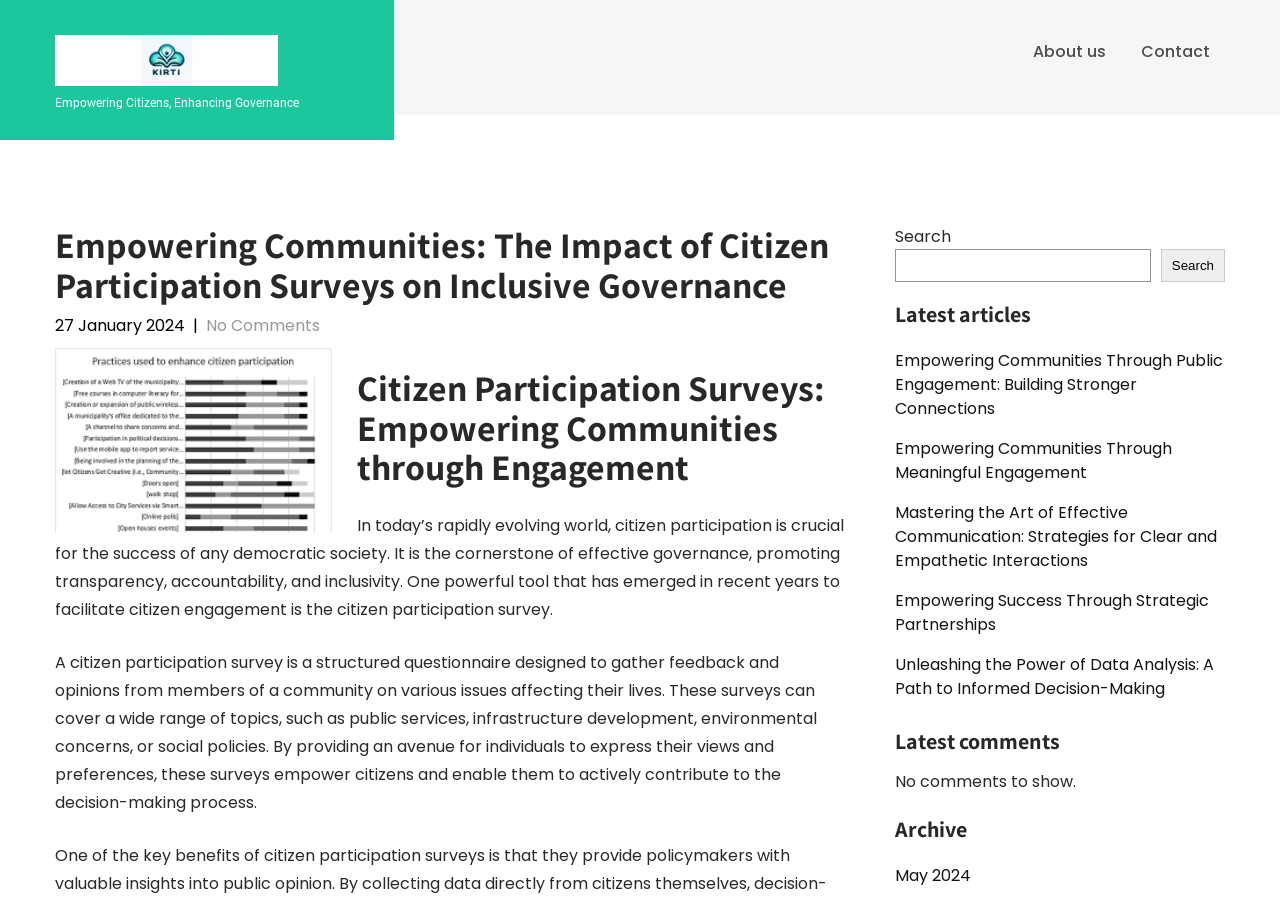What is the purpose of a citizen participation survey?
Based on the screenshot, answer the question with a single word or phrase.

To gather feedback and opinions from community members